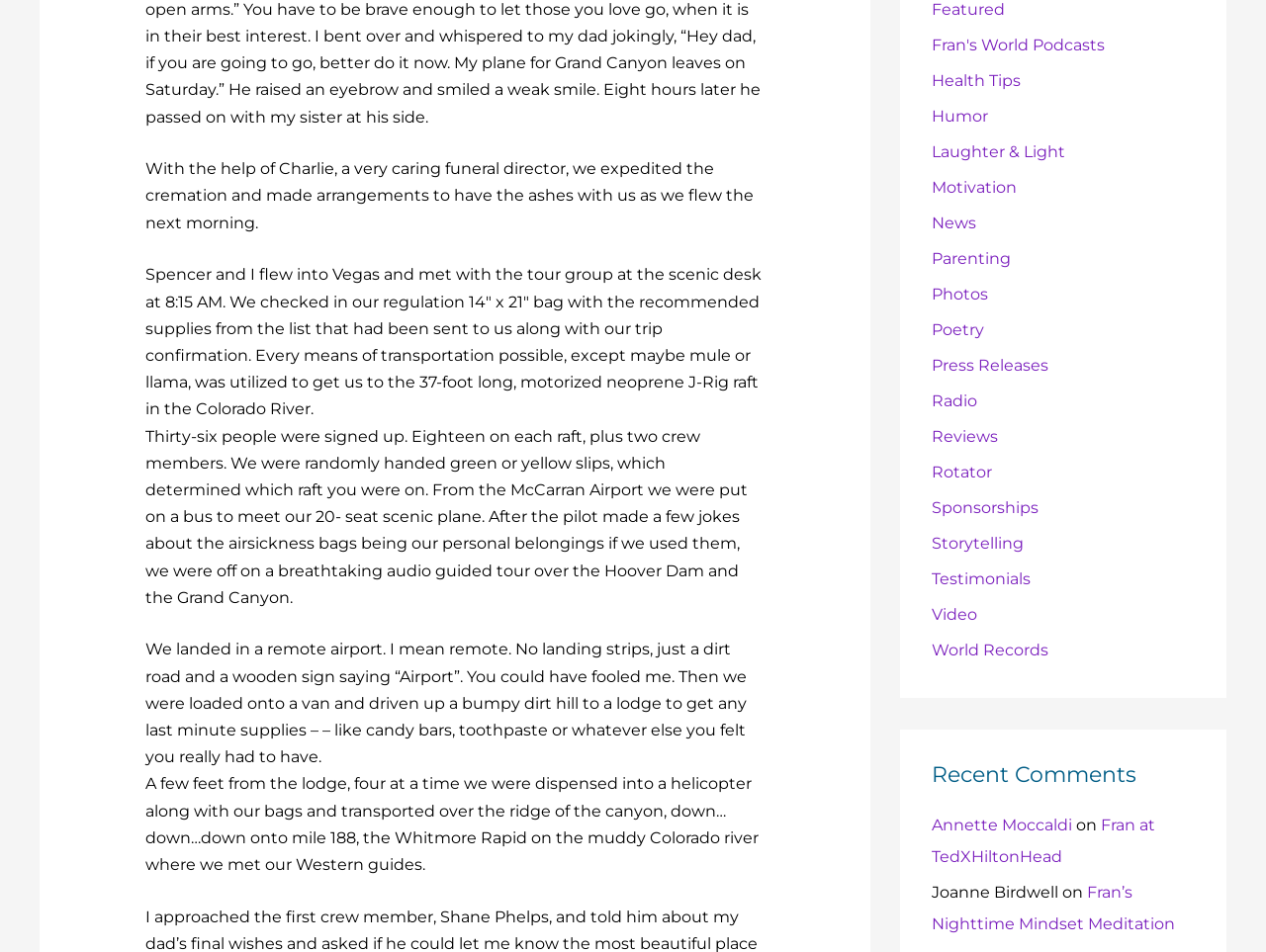Respond with a single word or phrase for the following question: 
What is the topic of the first story?

Funeral and travel